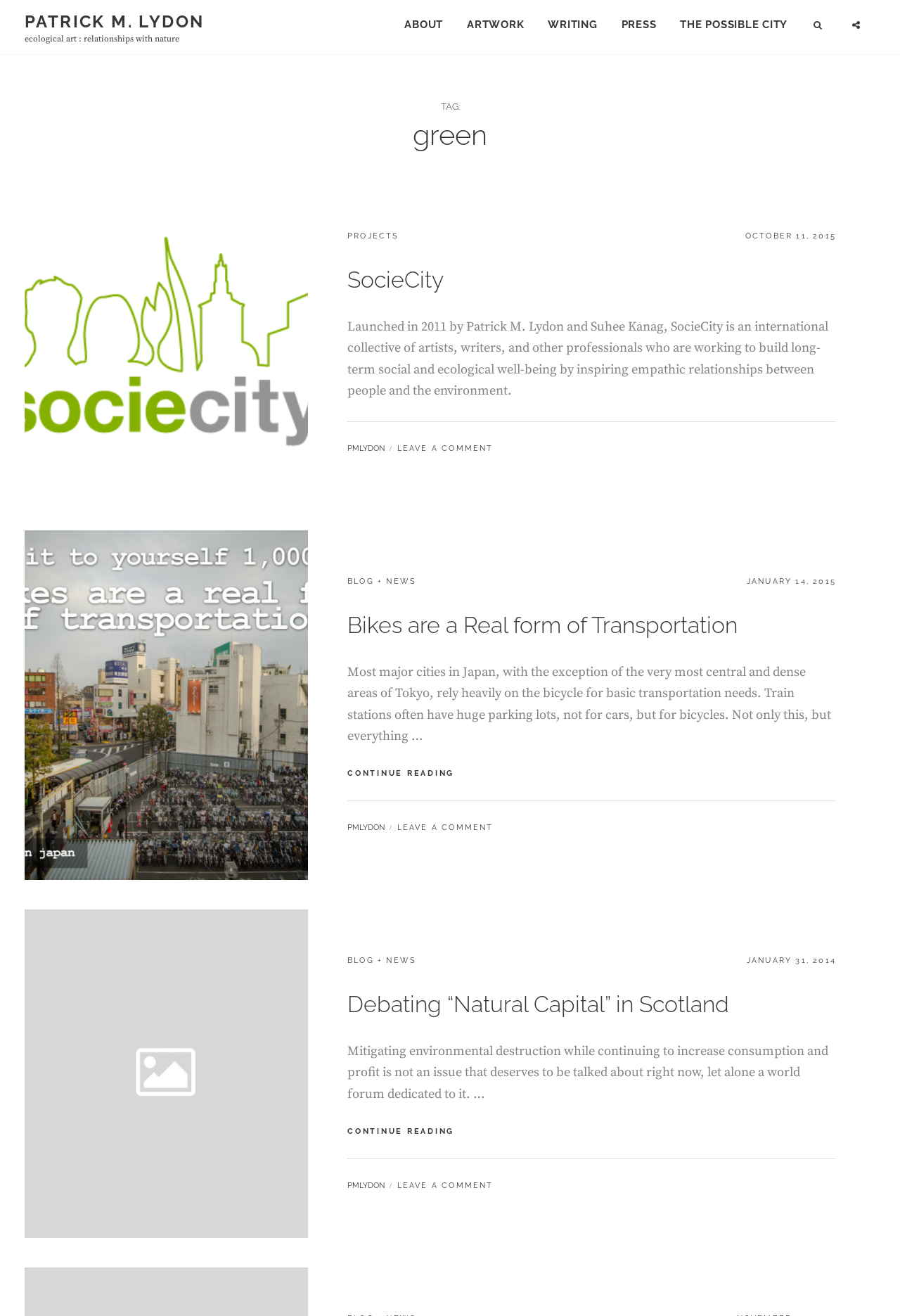Highlight the bounding box coordinates of the element you need to click to perform the following instruction: "Click on the 'News' link."

None